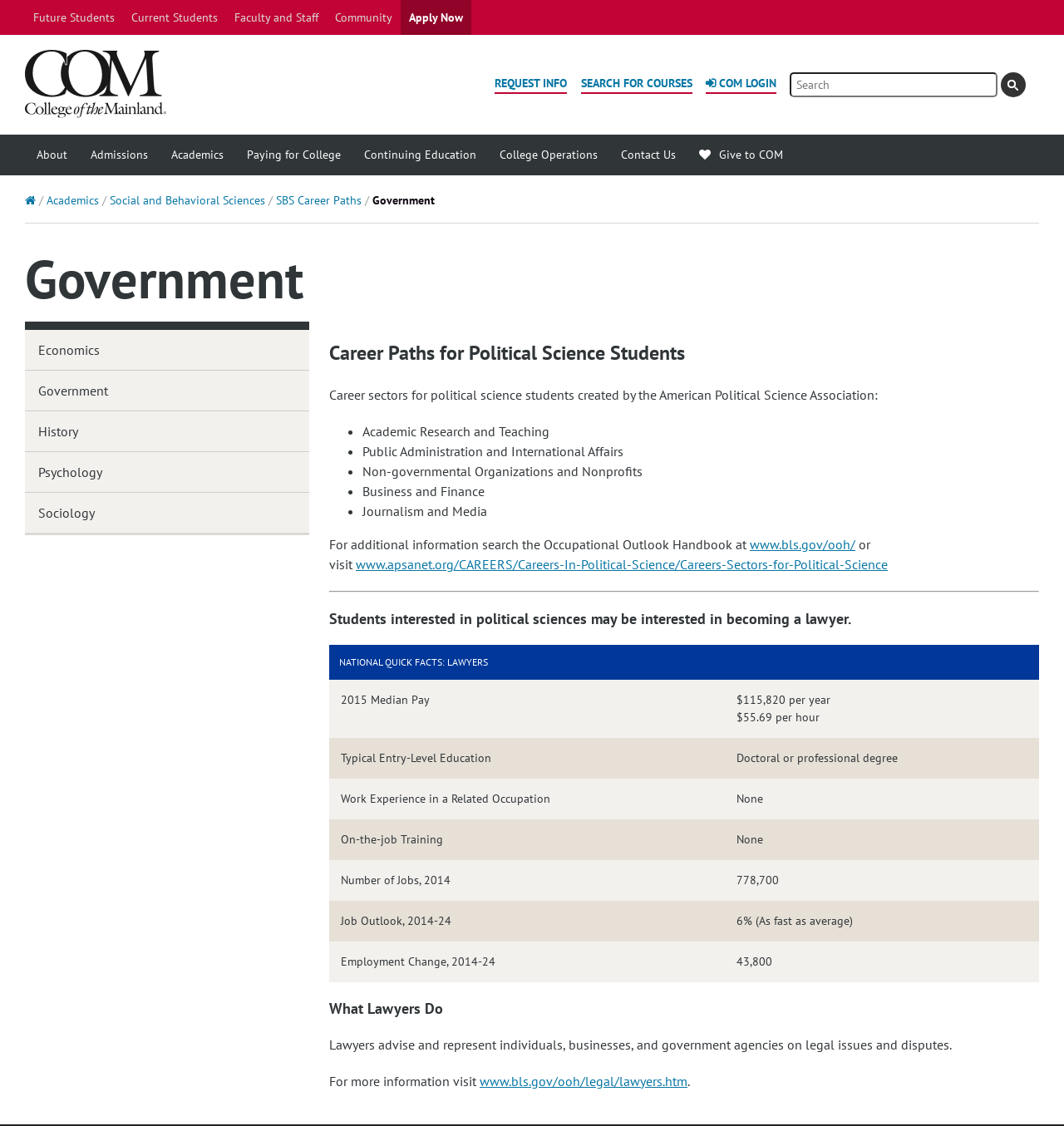Determine the bounding box coordinates of the element that should be clicked to execute the following command: "Learn about Government".

[0.35, 0.171, 0.409, 0.184]